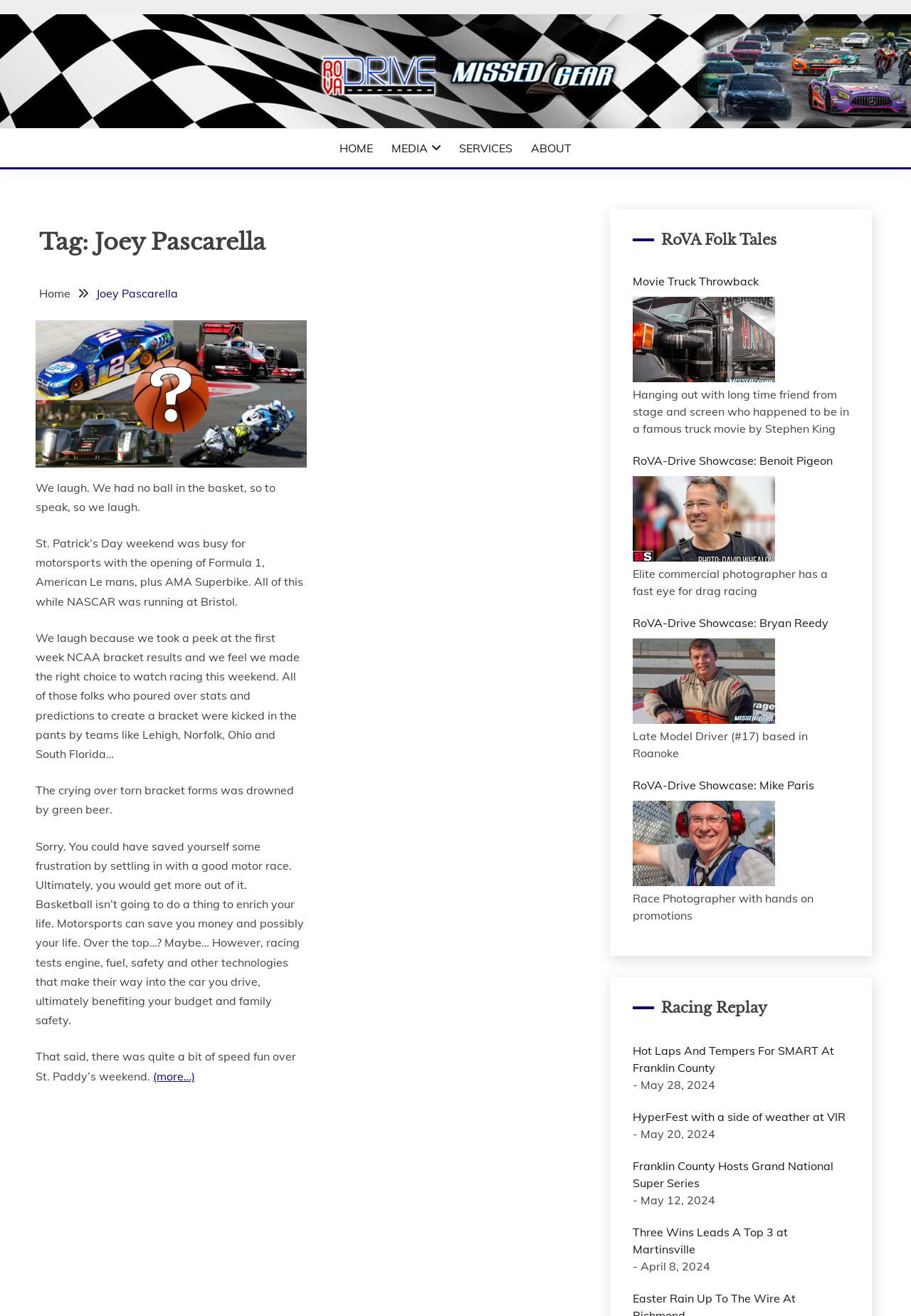Determine the bounding box coordinates of the clickable region to follow the instruction: "read the news article".

None